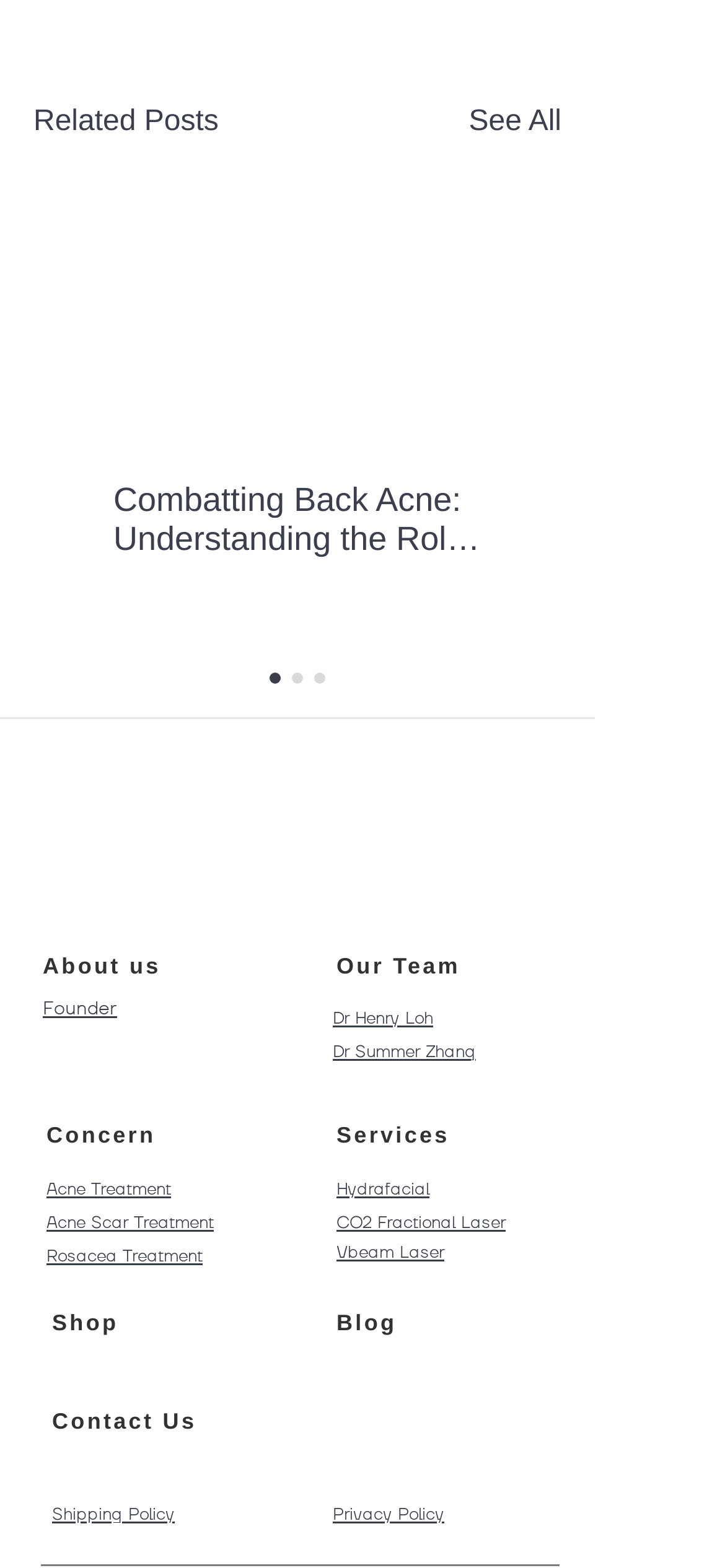What is the first service listed?
From the details in the image, answer the question comprehensively.

The first service listed is 'Acne Treatment', which is a link located under the 'Services' section.